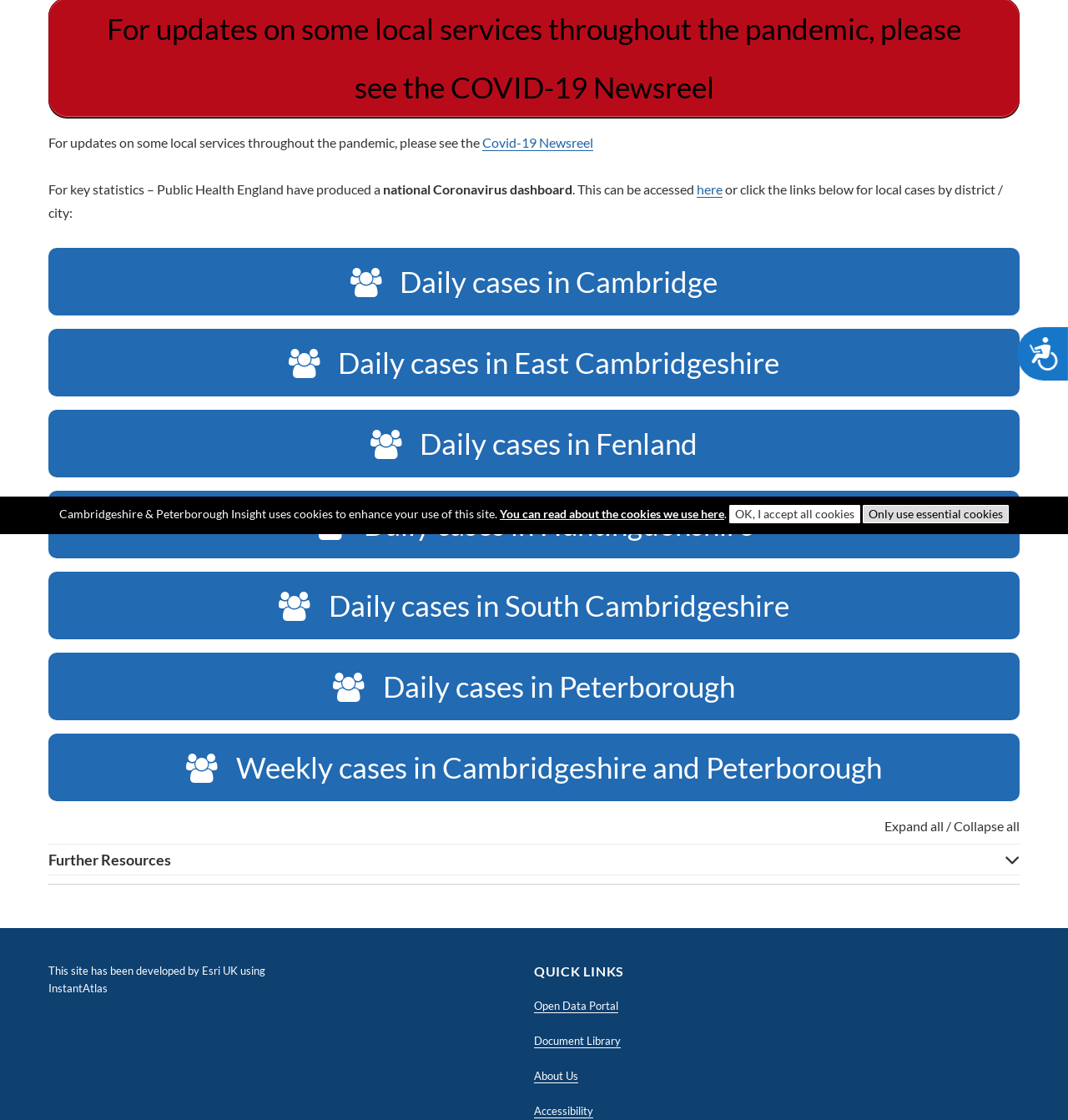Find the bounding box coordinates for the HTML element specified by: "Only use essential cookies".

[0.808, 0.451, 0.945, 0.467]